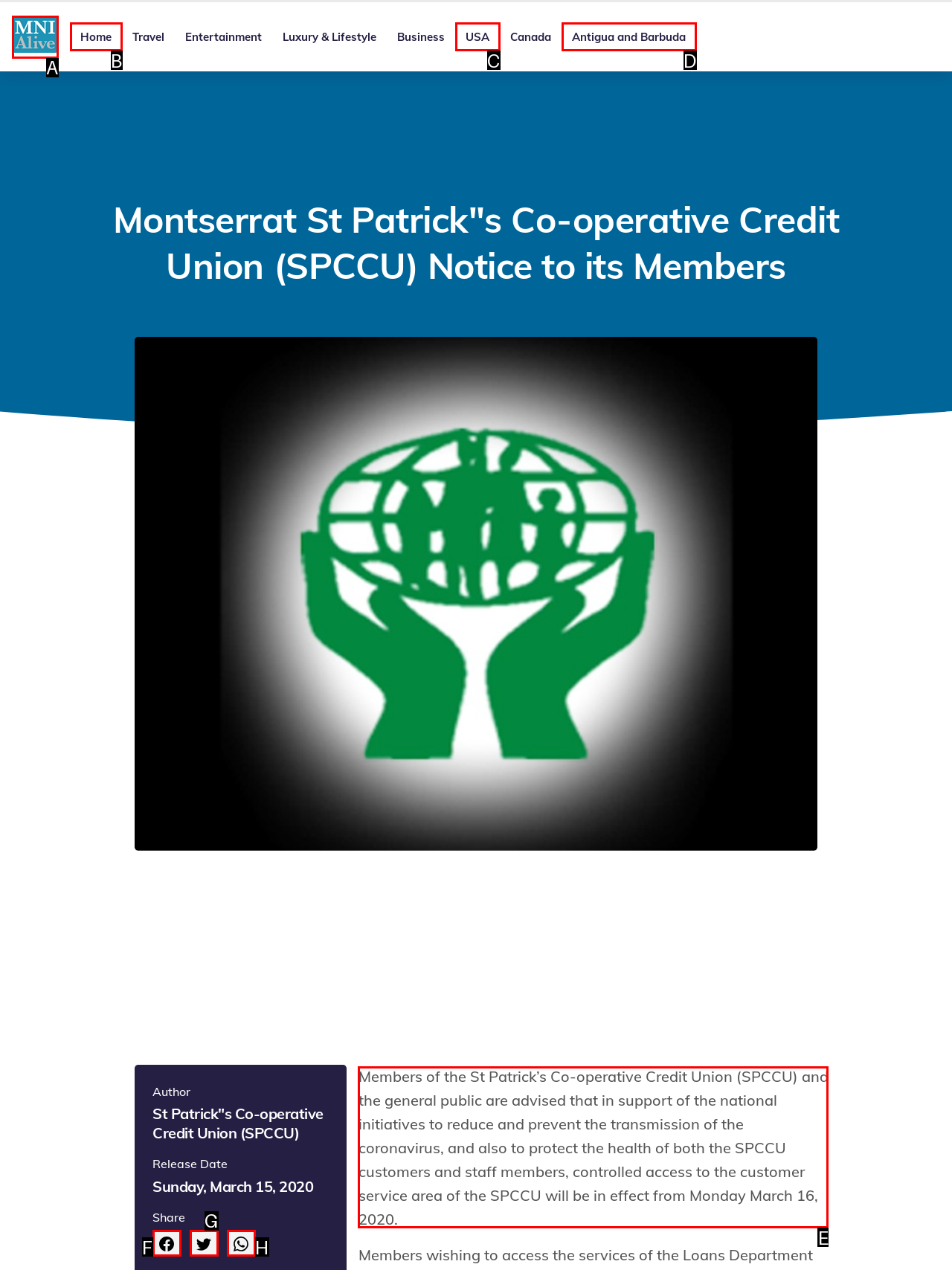What option should you select to complete this task: Check the notice to members? Indicate your answer by providing the letter only.

E